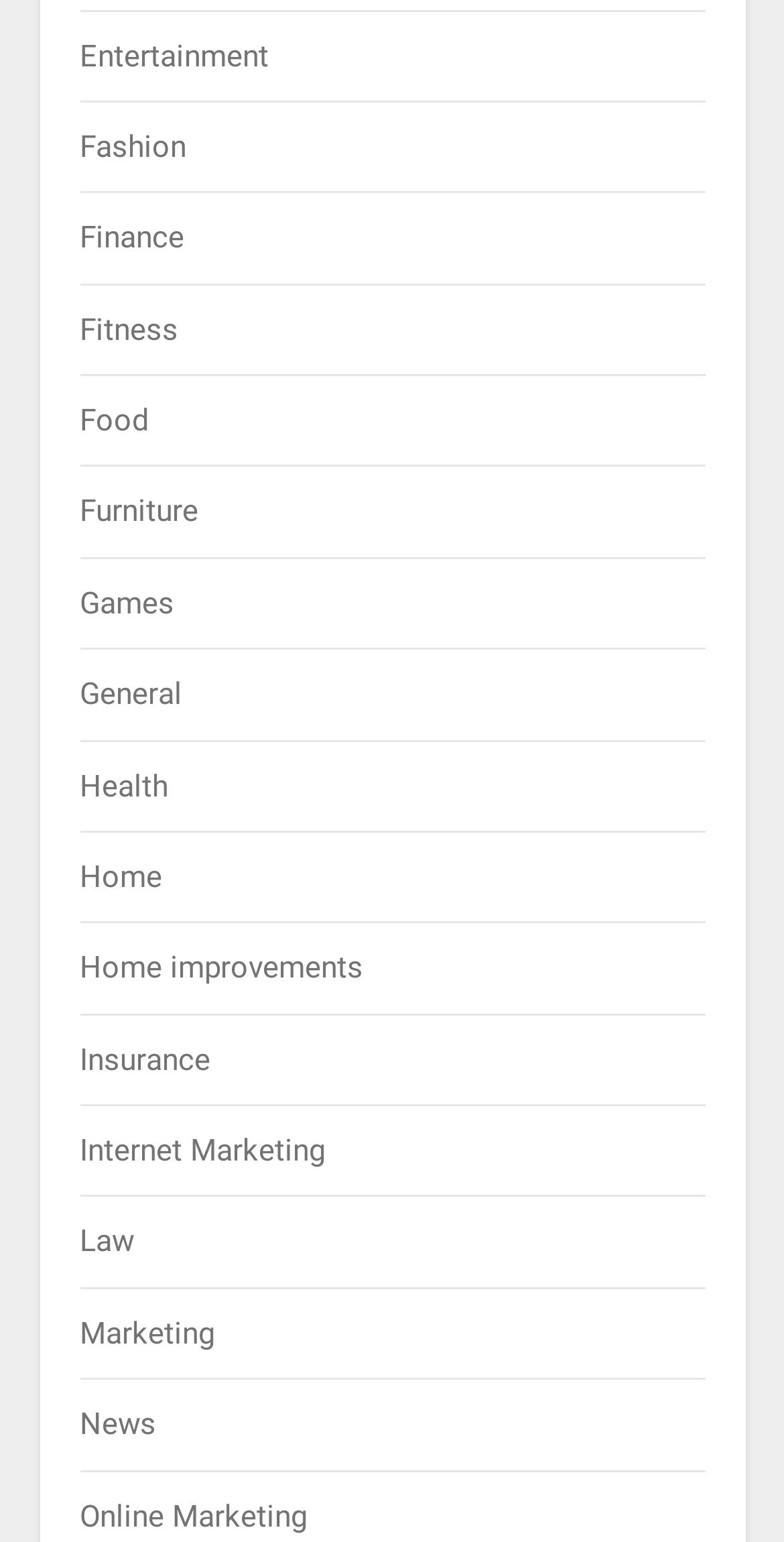Using the element description Marketing, predict the bounding box coordinates for the UI element. Provide the coordinates in (top-left x, top-left y, bottom-right x, bottom-right y) format with values ranging from 0 to 1.

[0.101, 0.853, 0.273, 0.876]